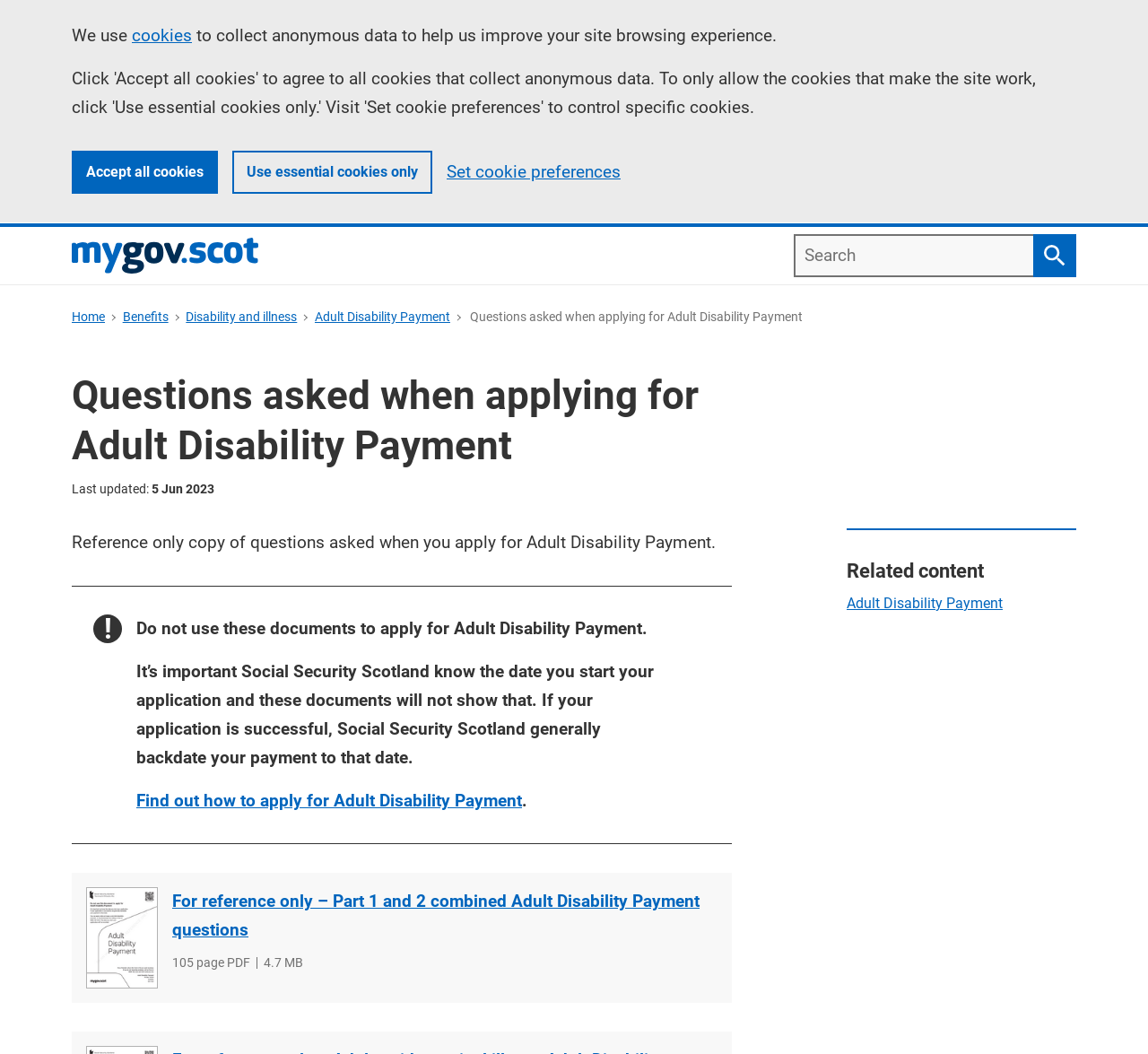Highlight the bounding box of the UI element that corresponds to this description: "parent_node: Search name="q" placeholder="Search"".

[0.691, 0.222, 0.938, 0.263]